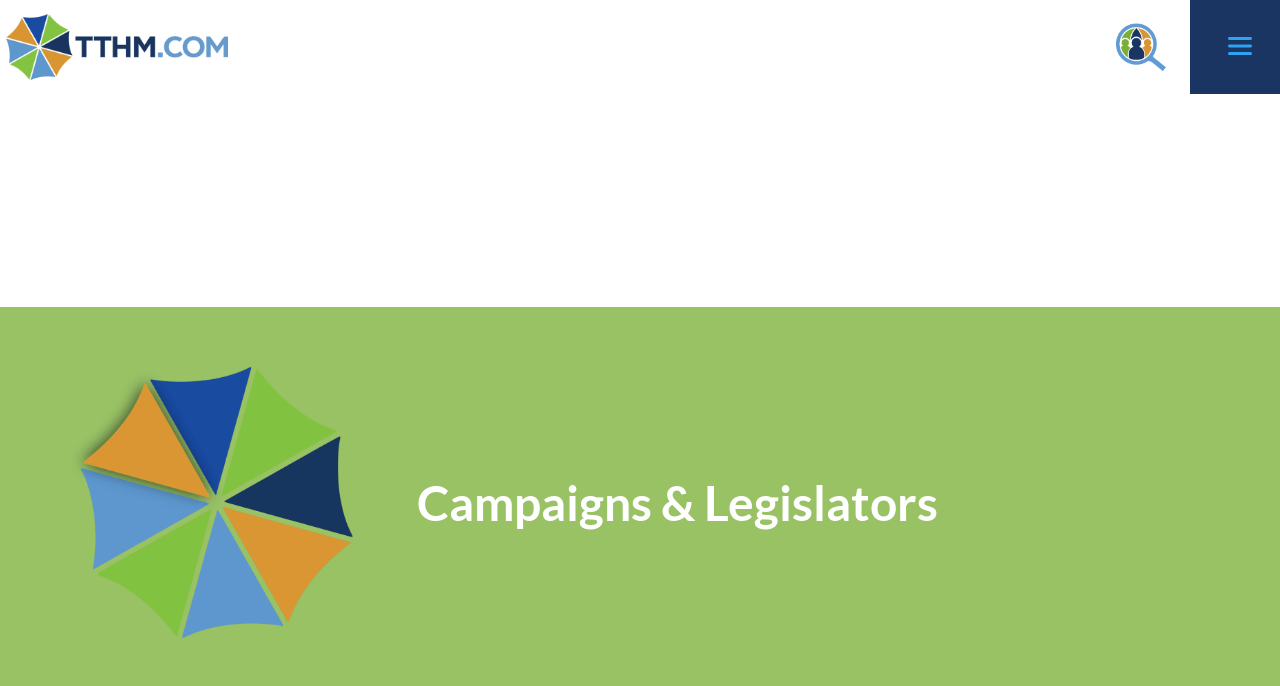Generate the text content of the main heading of the webpage.

Campaigns & Legislators